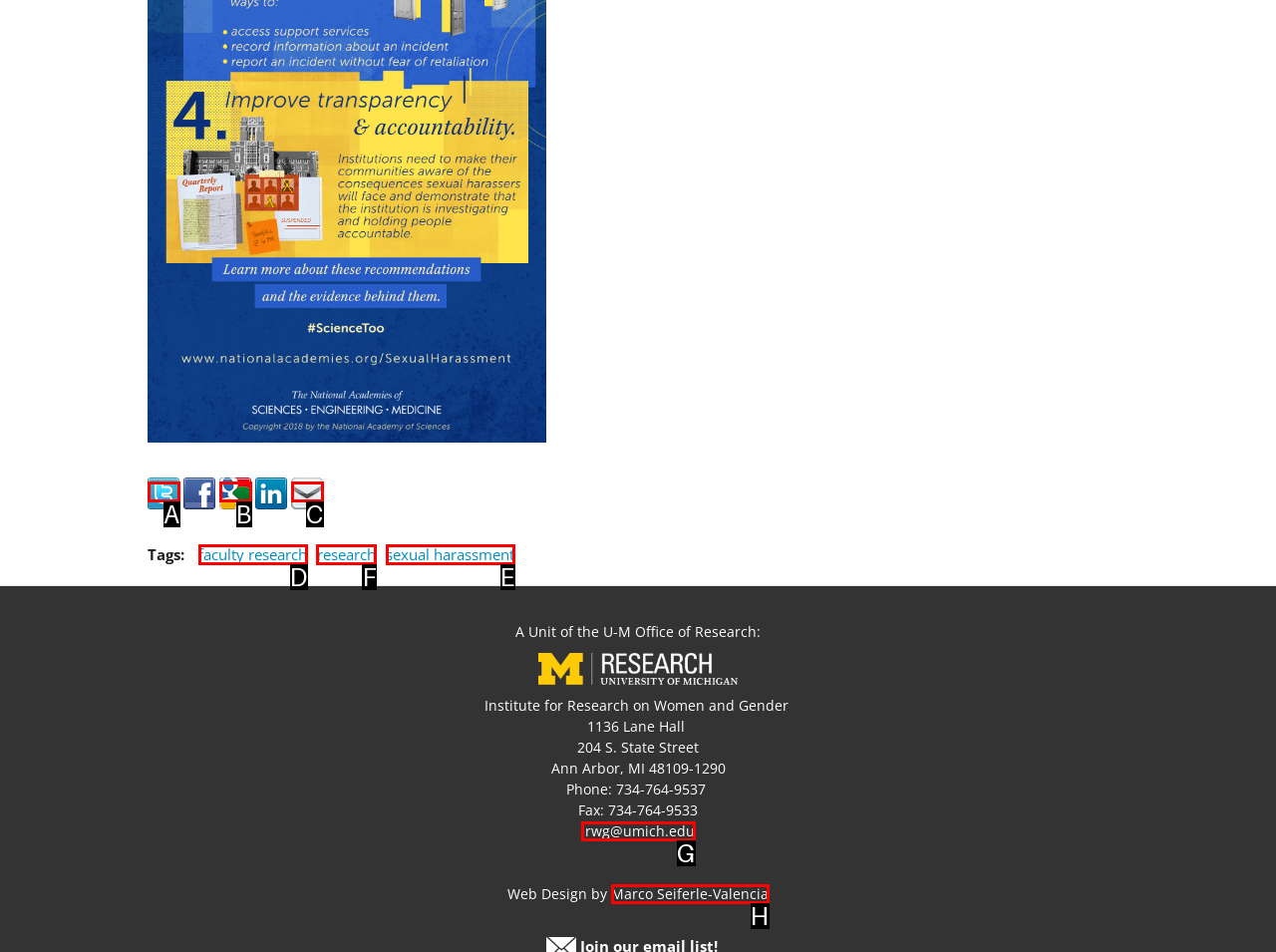Identify the letter of the UI element I need to click to carry out the following instruction: View research

F